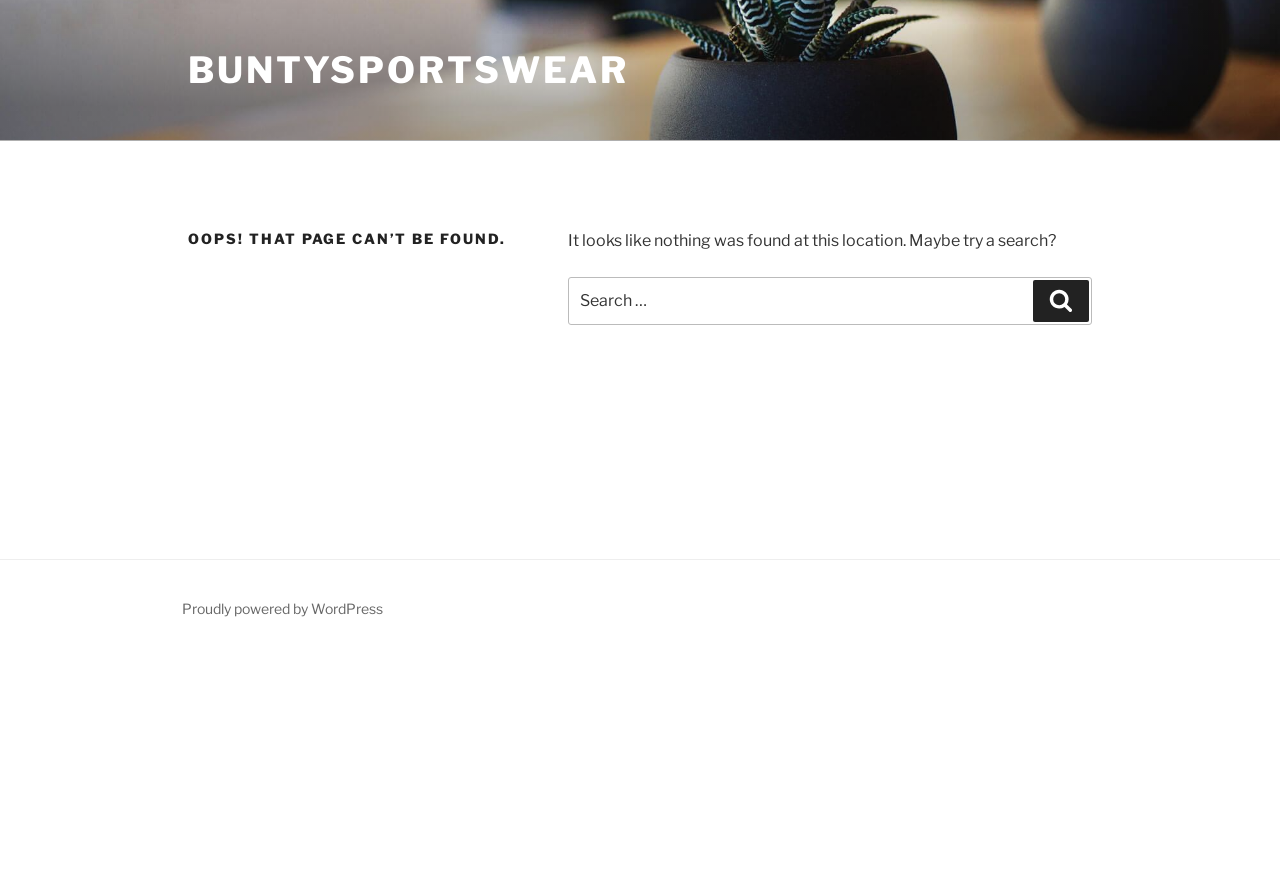Please give a concise answer to this question using a single word or phrase: 
What is the text of the main heading?

OOPS! THAT PAGE CAN’T BE FOUND.